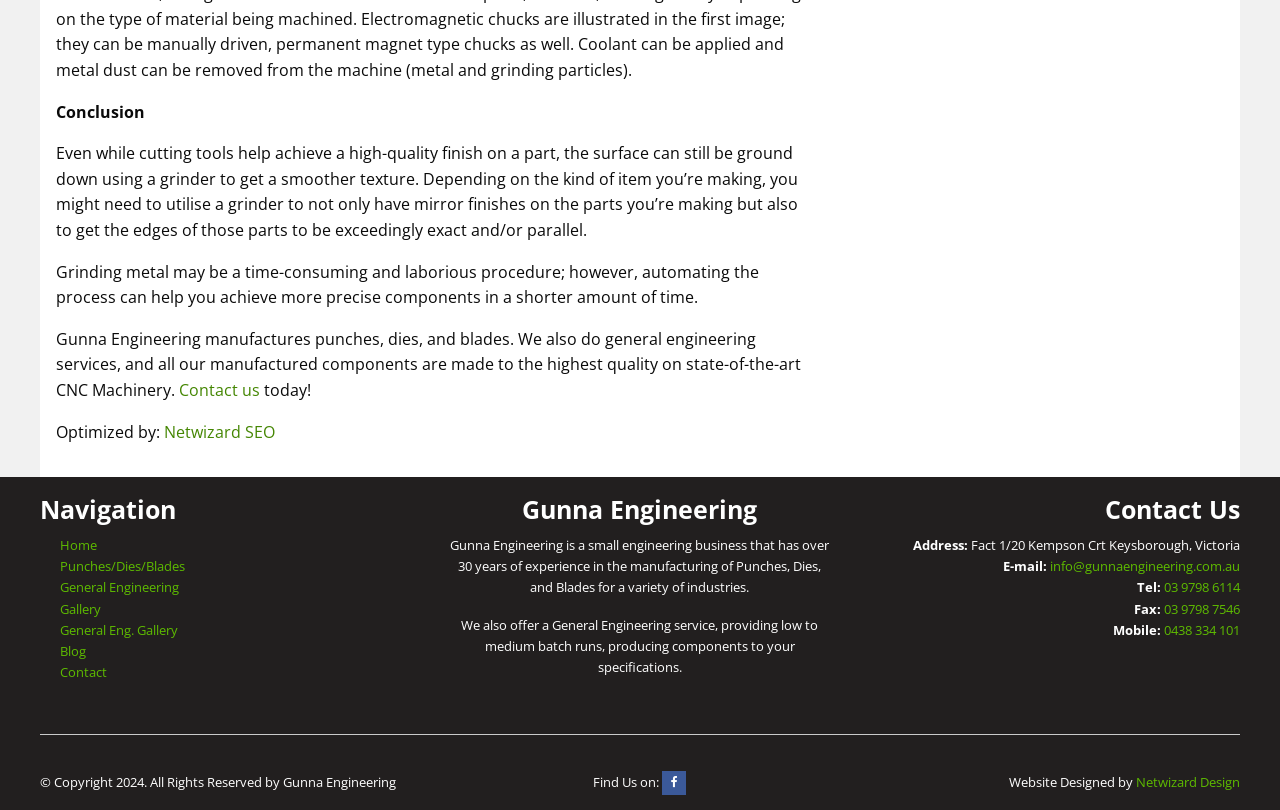Respond concisely with one word or phrase to the following query:
What is the address of Gunna Engineering?

Fact 1/20 Kempson Crt Keysborough, Victoria